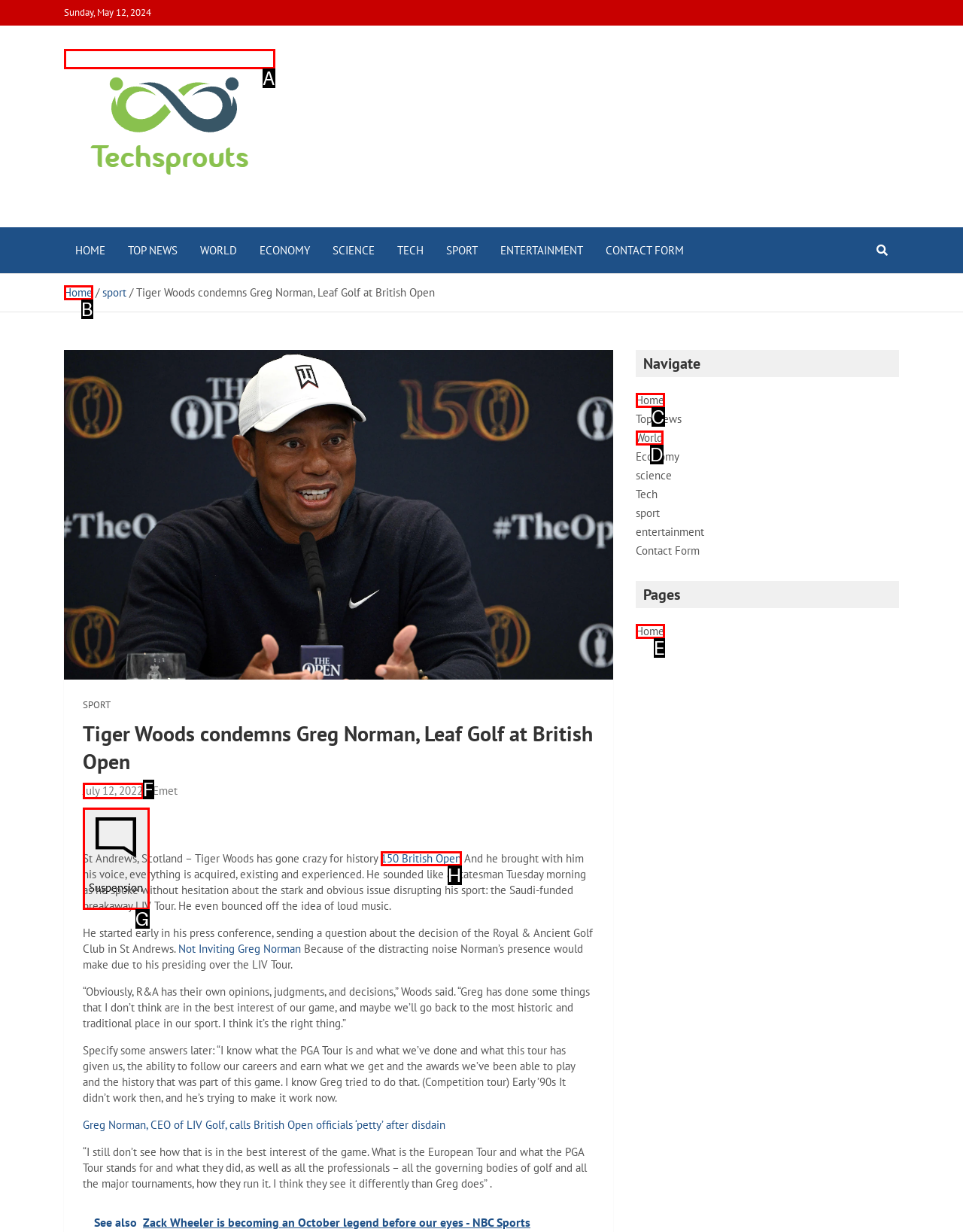Based on the choices marked in the screenshot, which letter represents the correct UI element to perform the task: Click on the 'Suspension' button?

G